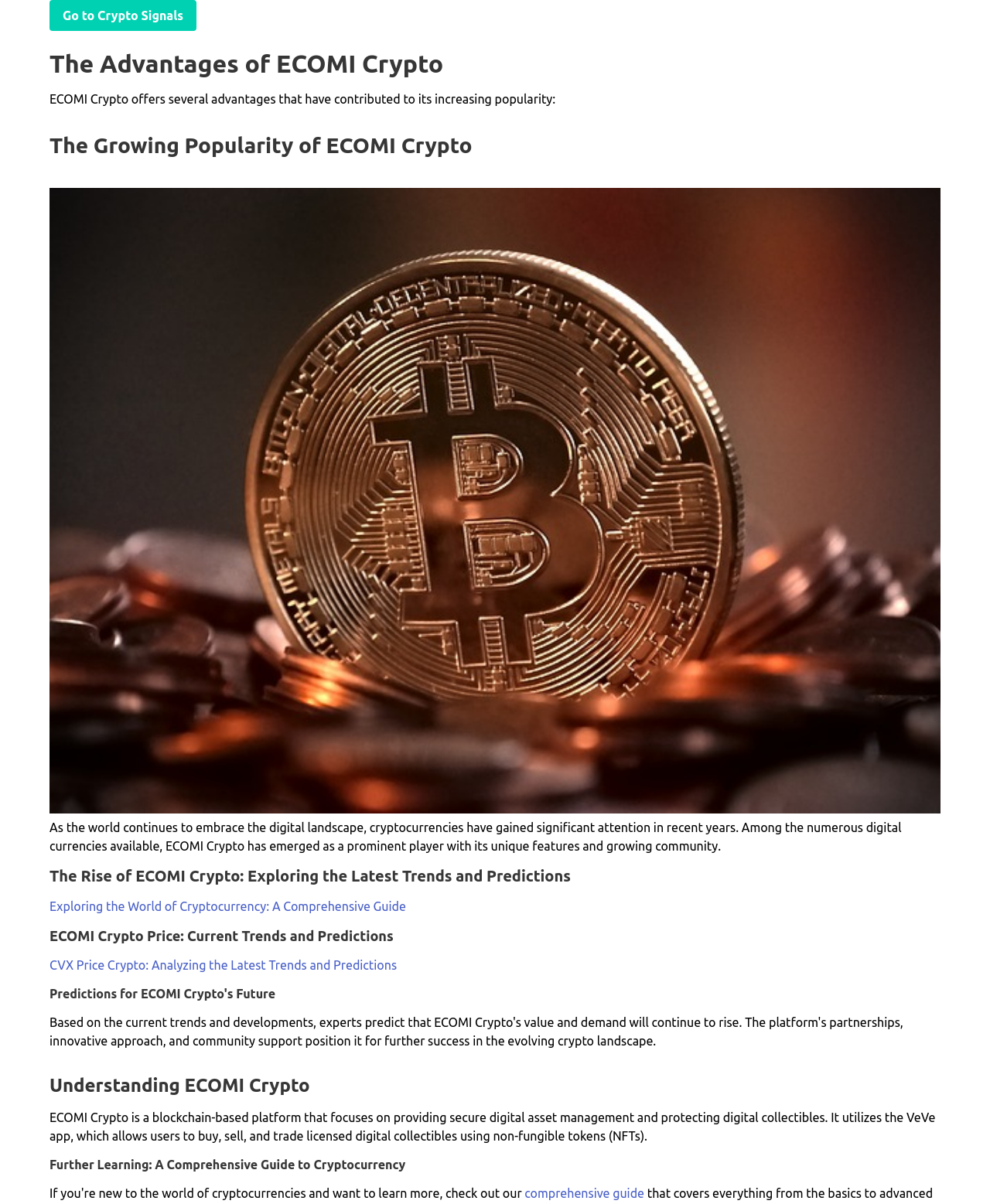Provide a one-word or one-phrase answer to the question:
How many links are present on the webpage?

5